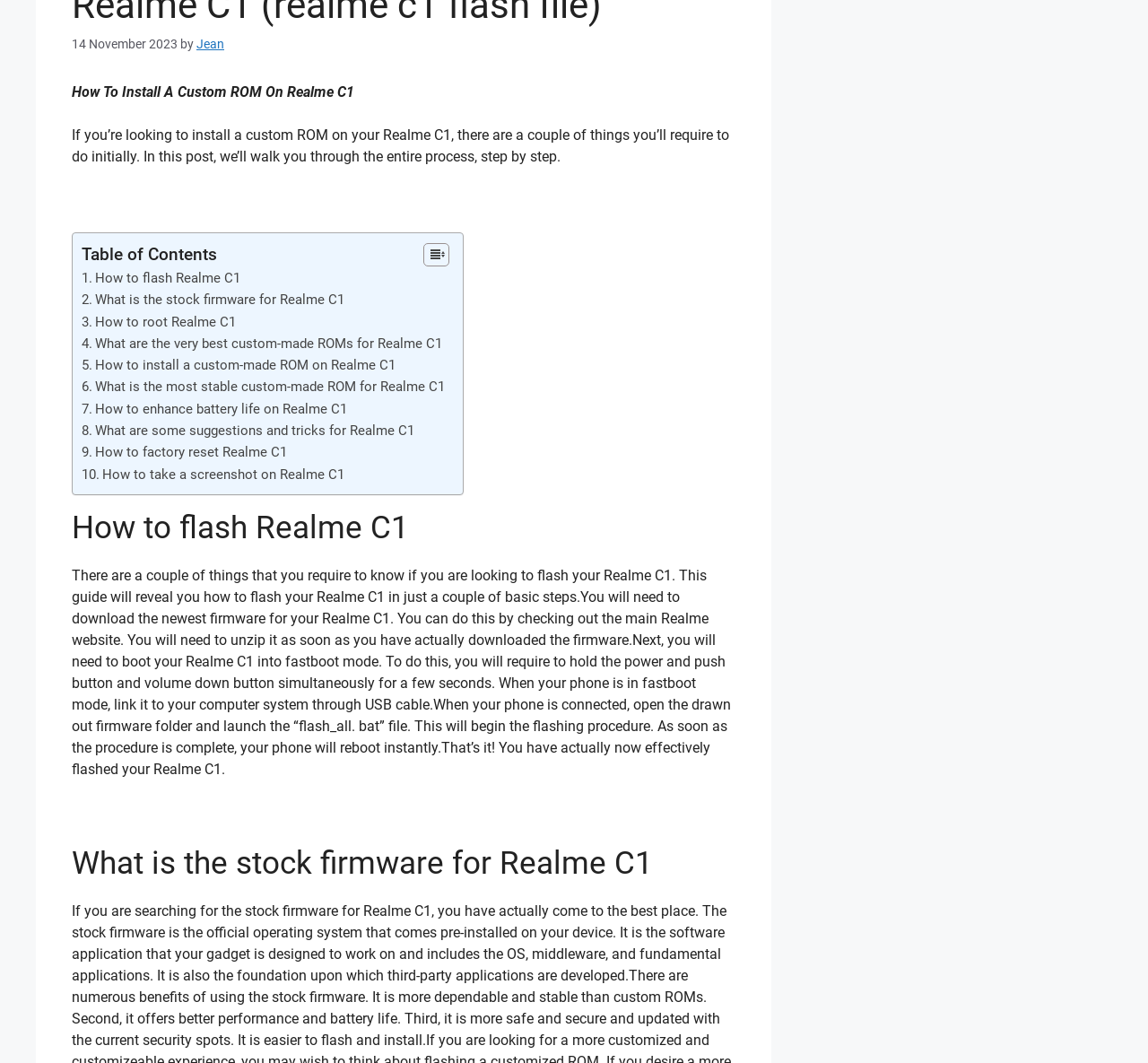Based on the provided description, "Jean", find the bounding box of the corresponding UI element in the screenshot.

[0.171, 0.034, 0.195, 0.048]